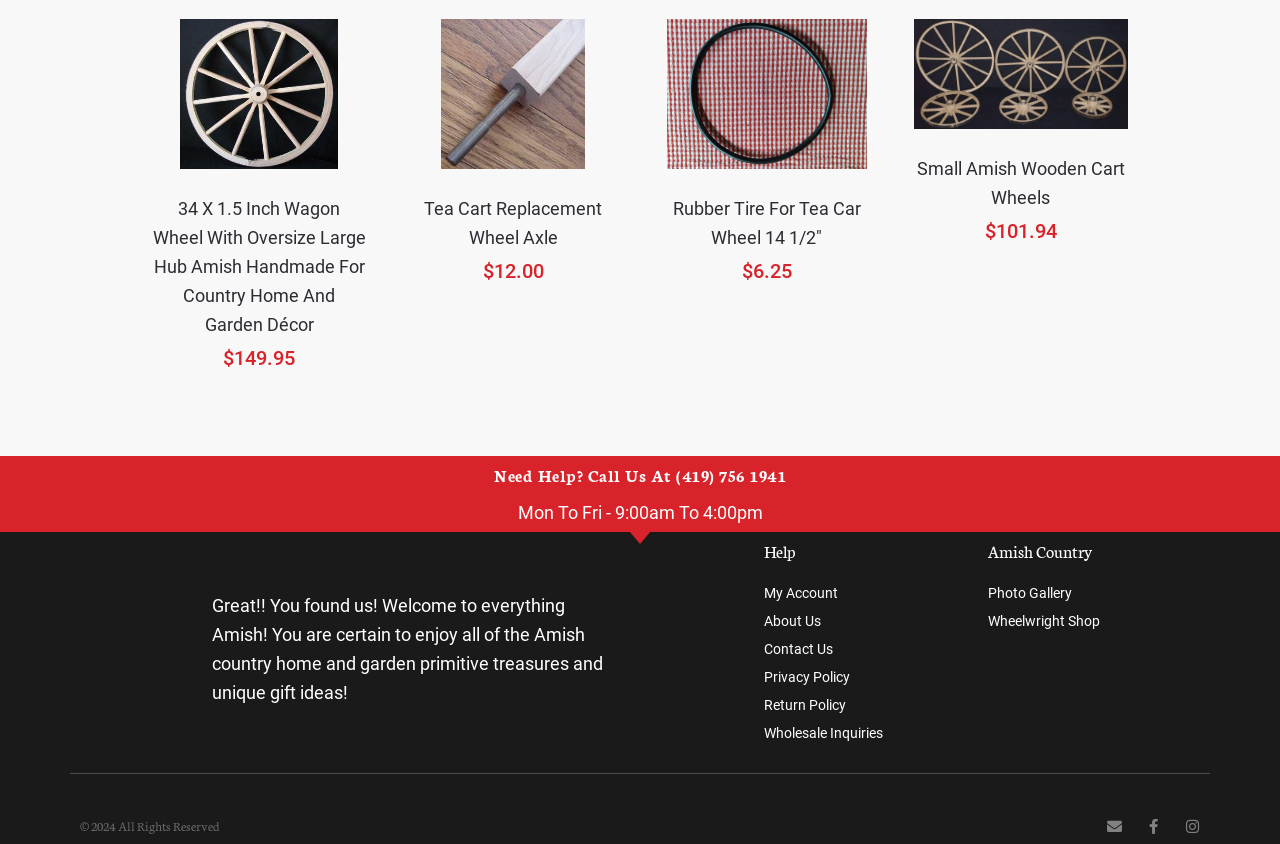Identify the bounding box coordinates for the element that needs to be clicked to fulfill this instruction: "Add 34 x 1.5 Inch Wagon Wheel to cart". Provide the coordinates in the format of four float numbers between 0 and 1: [left, top, right, bottom].

[0.119, 0.458, 0.286, 0.505]